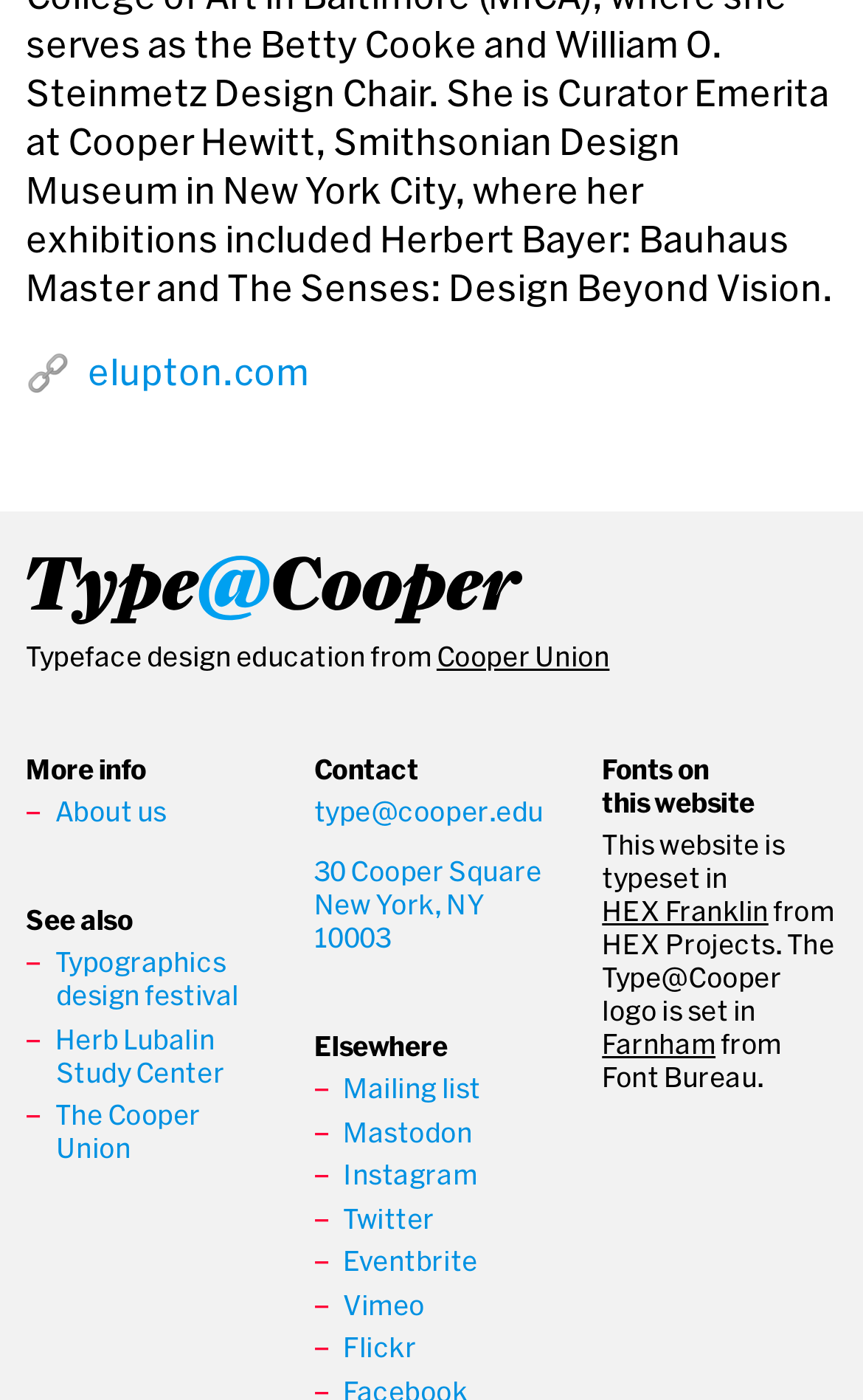Provide your answer to the question using just one word or phrase: What is the address of the institution?

30 Cooper Square New York, NY 10003